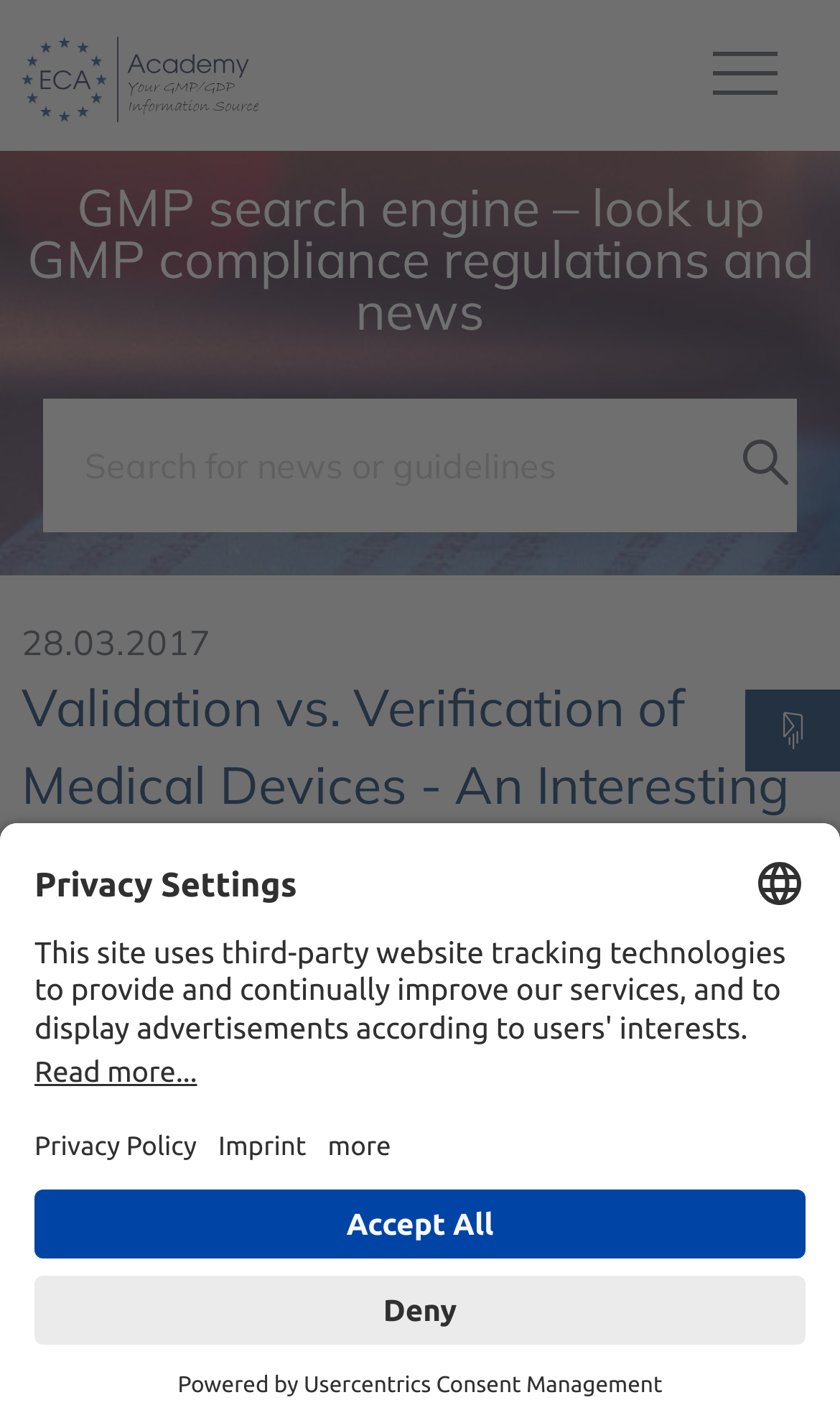What is the language selection option?
Based on the image, give a one-word or short phrase answer.

Select language